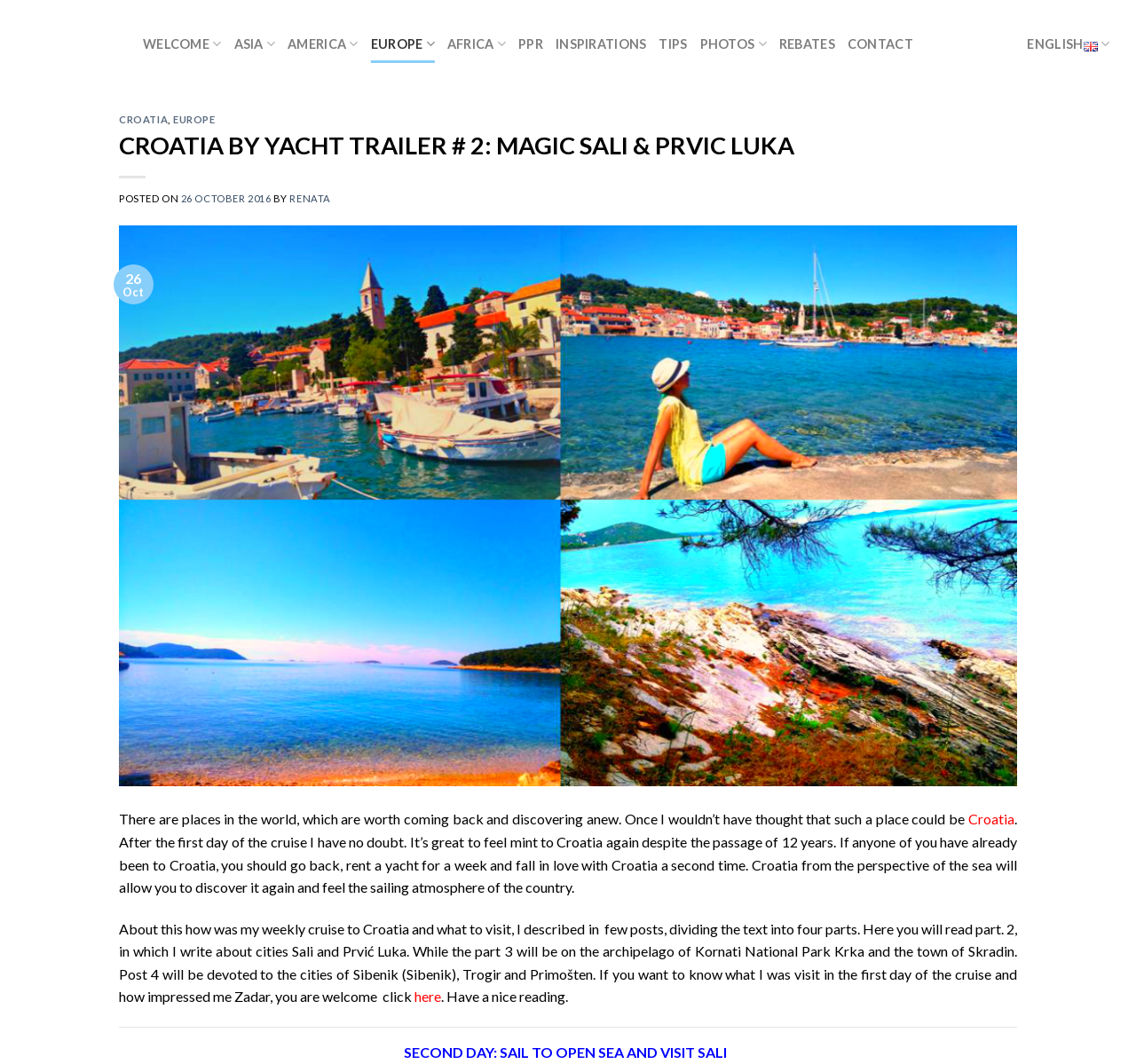What is the name of the national park mentioned?
Ensure your answer is thorough and detailed.

The national park mentioned is Kornati National Park, which is mentioned in the text 'While the part 3 will be on the archipelago of Kornati National Park Krka and the town of Skradin'.